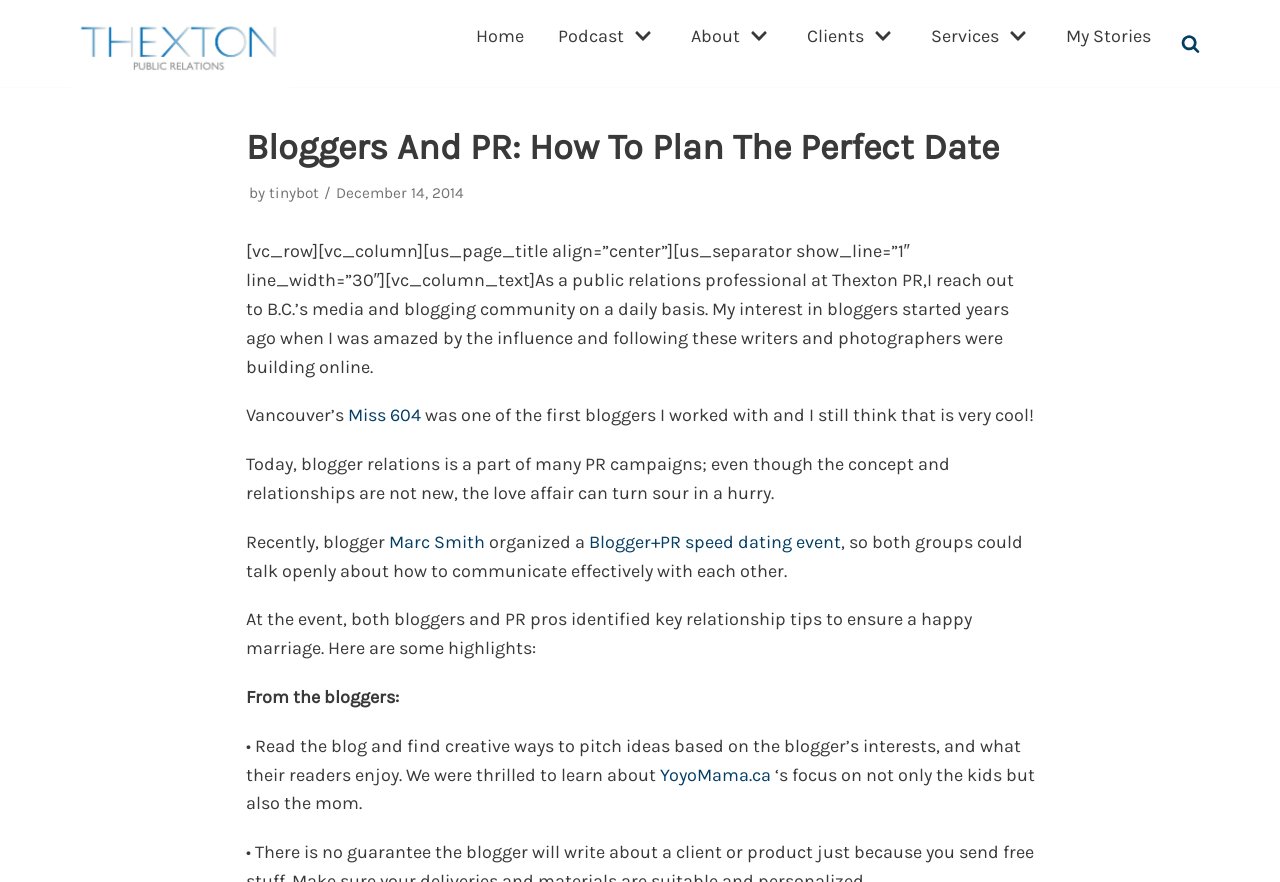What is the name of the blogger mentioned in the article?
Please provide a comprehensive answer to the question based on the webpage screenshot.

I found the link element with the ID 72, which has the text 'Miss 604'. This is the name of a blogger mentioned in the article.